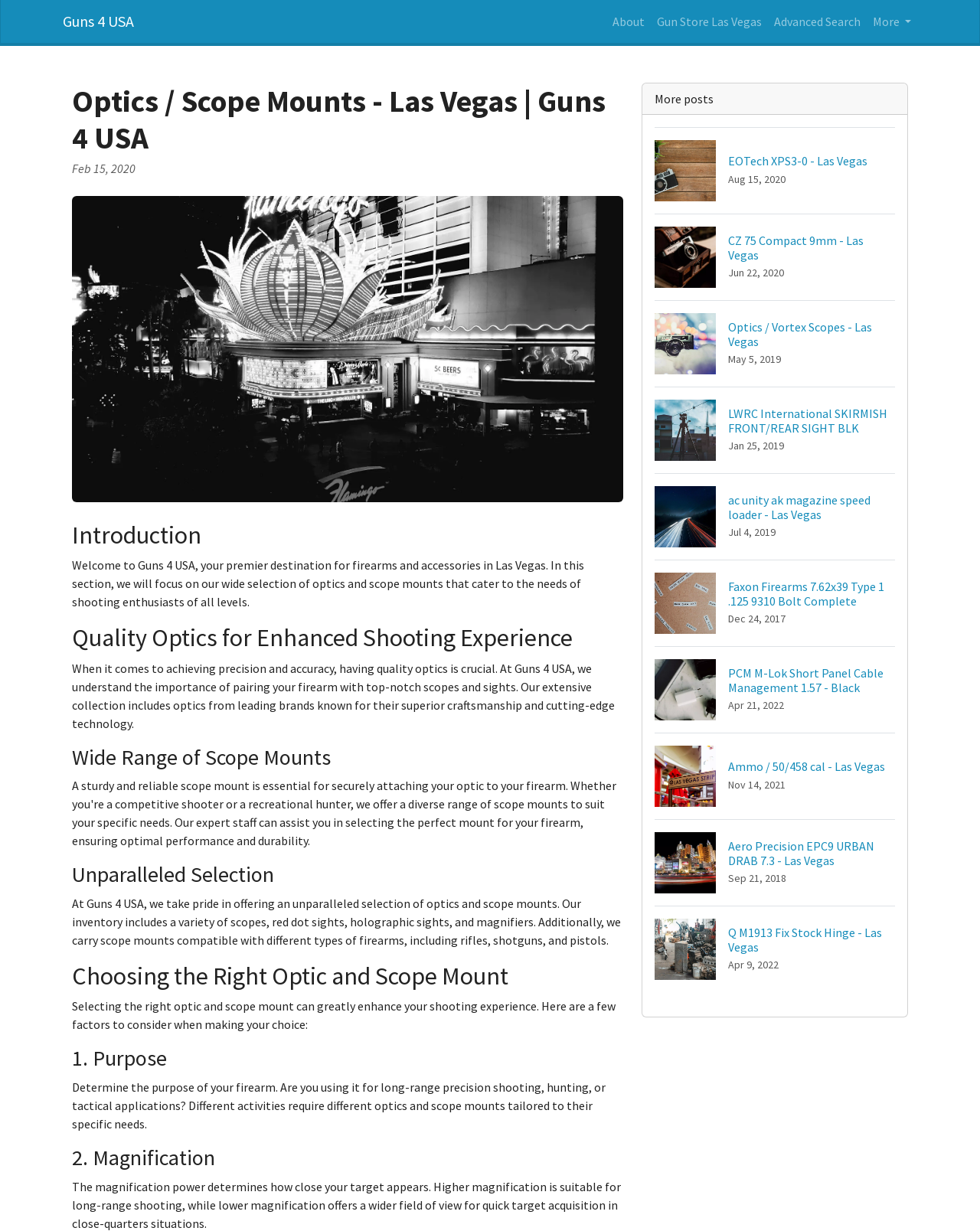Determine the bounding box coordinates for the clickable element to execute this instruction: "Click on the 'More' button". Provide the coordinates as four float numbers between 0 and 1, i.e., [left, top, right, bottom].

[0.884, 0.005, 0.936, 0.03]